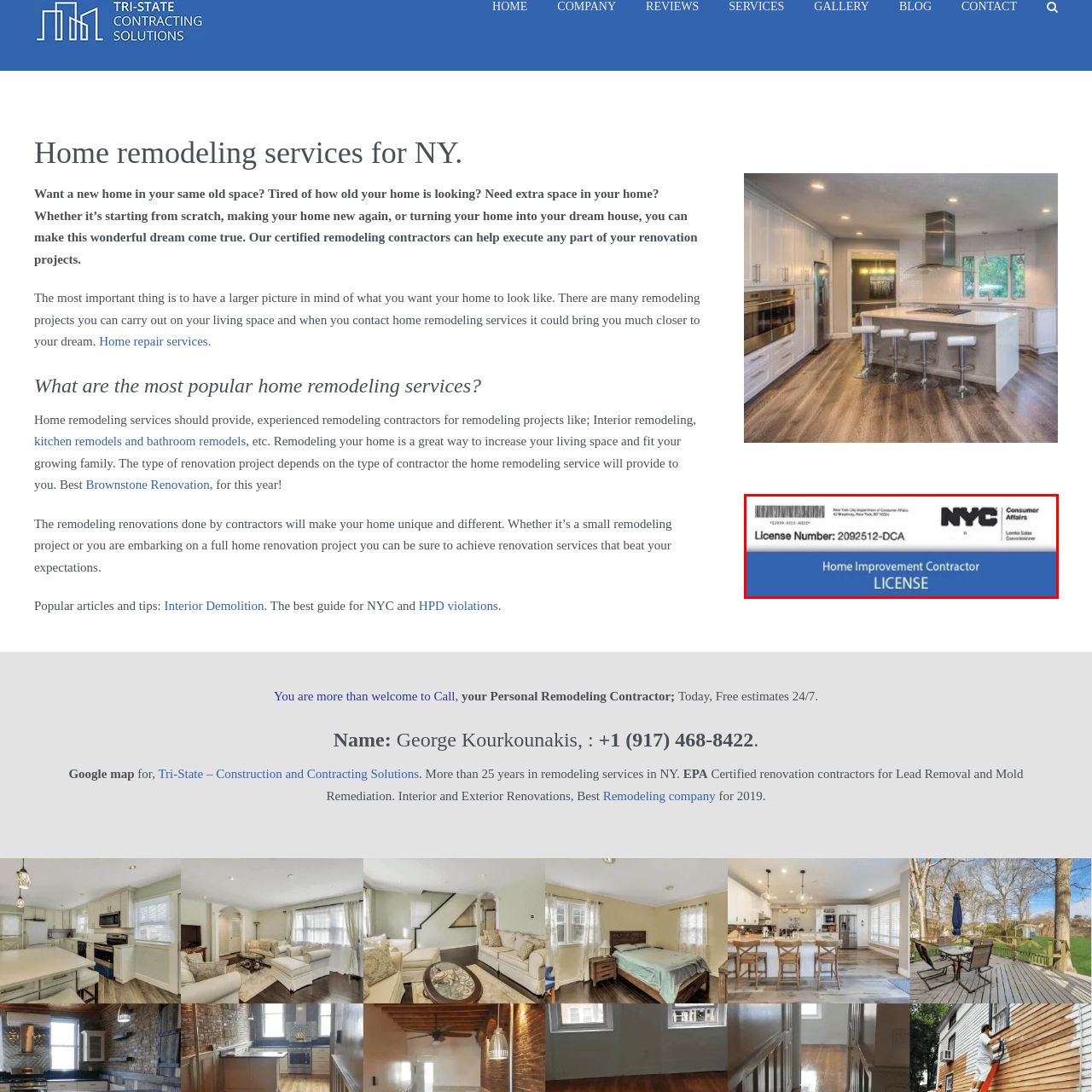Explain thoroughly what is happening in the image that is surrounded by the red box.

The image displays a "Home Improvement Contractor License" issued by the New York City Department of Consumer Affairs. It prominently features the NYC logo and includes important details such as the license number, "2092512-DCA." The license is designed to affirm the contractor's credentials and validity to operate within the realm of home improvement services in New York. This certification is crucial for ensuring compliance with local regulations and providing assurance to clients seeking renovation and remodeling services. The license emphasizes the professionalism and legitimacy of the contractor, reinforcing trust for potential customers looking to undertake home improvement projects.